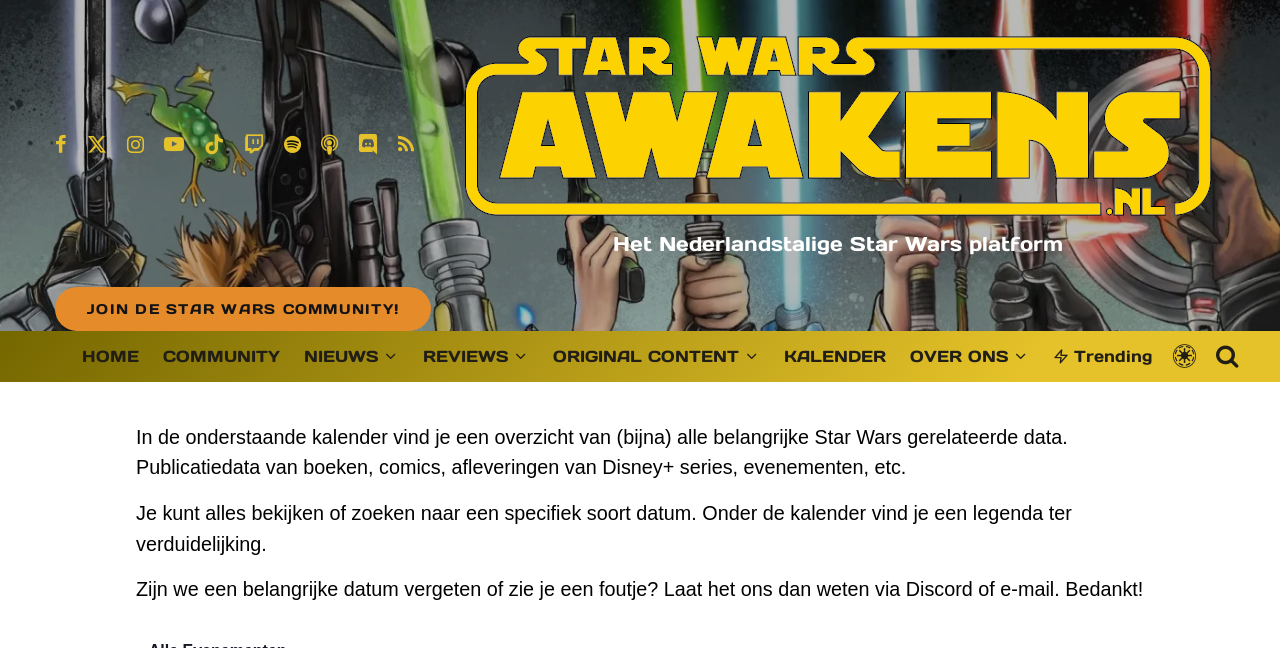How can you report a missing or incorrect date?
Use the information from the image to give a detailed answer to the question.

The webpage provides instructions on how to report a missing or incorrect date, stating 'Zijn we een belangrijke datum vergeten of zie je een foutje? Laat het ons dan weten via Discord of e-mail.' This indicates that you can report a missing or incorrect date via Discord or e-mail.